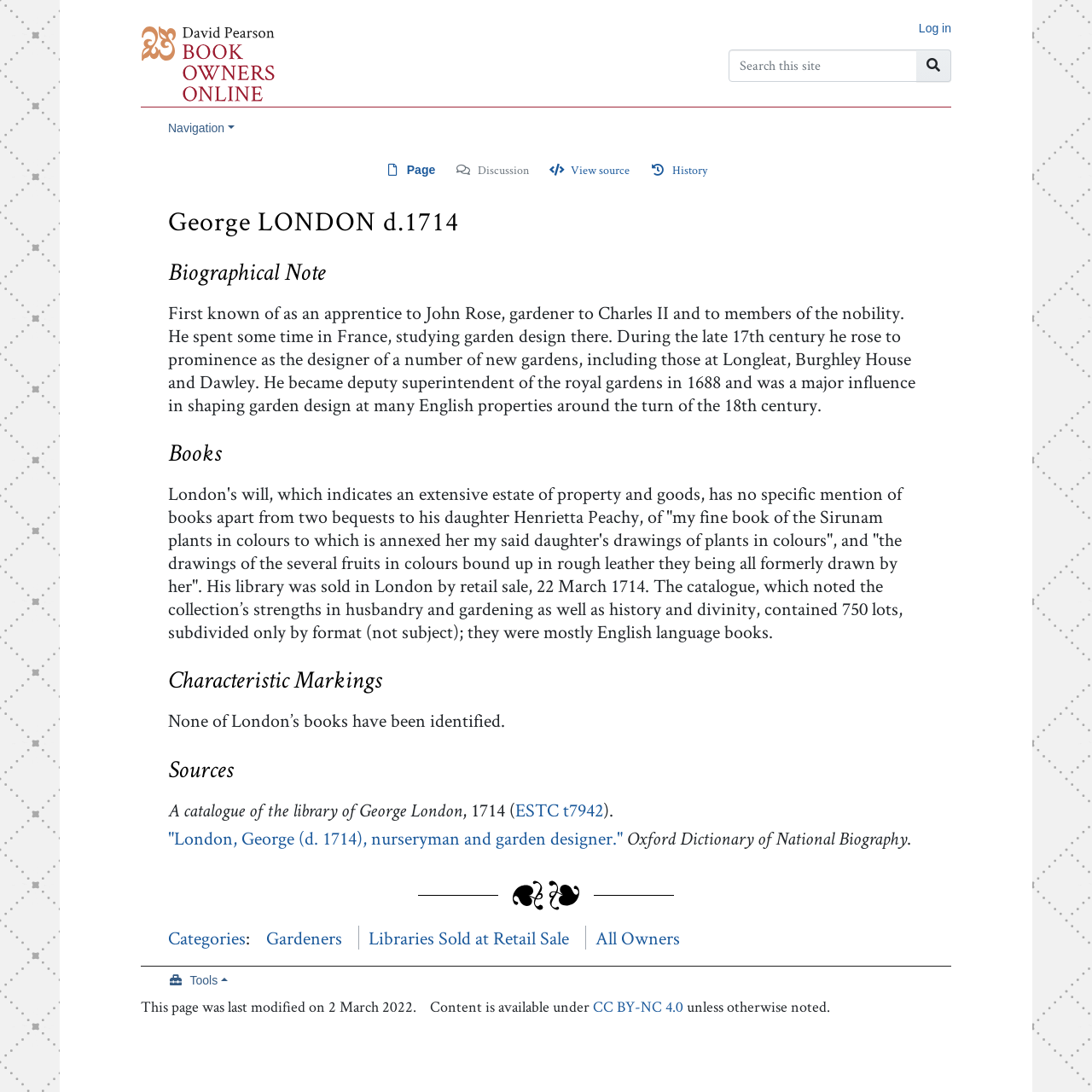Please find and report the bounding box coordinates of the element to click in order to perform the following action: "View source". The coordinates should be expressed as four float numbers between 0 and 1, in the format [left, top, right, bottom].

[0.503, 0.149, 0.577, 0.162]